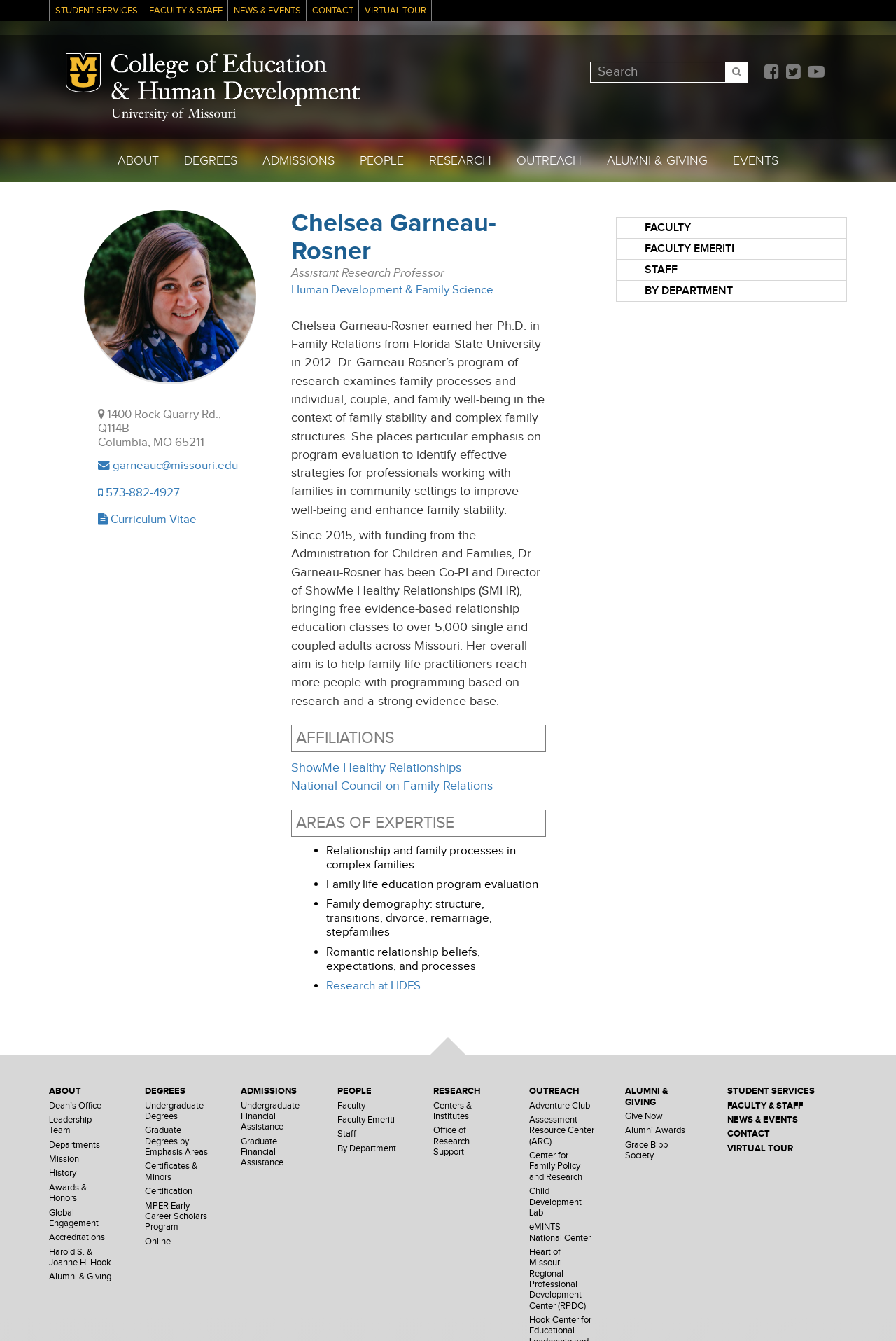Detail the various sections and features present on the webpage.

This webpage is about Chelsea Garneau-Rosner, an Assistant Research Professor at the College of Education & Human Development. At the top of the page, there are several links to different sections of the college's website, including "STUDENT SERVICES", "FACULTY & STAFF", "NEWS & EVENTS", "CONTACT", and "VIRTUAL TOUR". Below these links, there is a Mizzou logo and two headings, "College of Education & Human Development" and "University of Missouri".

On the left side of the page, there is a profile picture of Chelsea Garneau-Rosner, along with her contact information, including her email address and phone number. Below this, there is a link to her Curriculum Vitae.

The main content of the page is divided into several sections. The first section is a brief introduction to Chelsea Garneau-Rosner, including her title and department. The second section describes her research program, which focuses on family processes and individual, couple, and family well-being in the context of family stability and complex family structures.

The third section lists her affiliations, including ShowMe Healthy Relationships and the National Council on Family Relations. The fourth section lists her areas of expertise, which include relationship and family processes in complex families, family life education program evaluation, and family demography.

On the right side of the page, there are several links to other sections of the college's website, including "FACULTY", "FACULTY EMERITI", "STAFF", and "BY DEPARTMENT". There are also links to other pages, including "ABOUT", "DEGREES", "ADMISSIONS", "PEOPLE", and "RESEARCH".